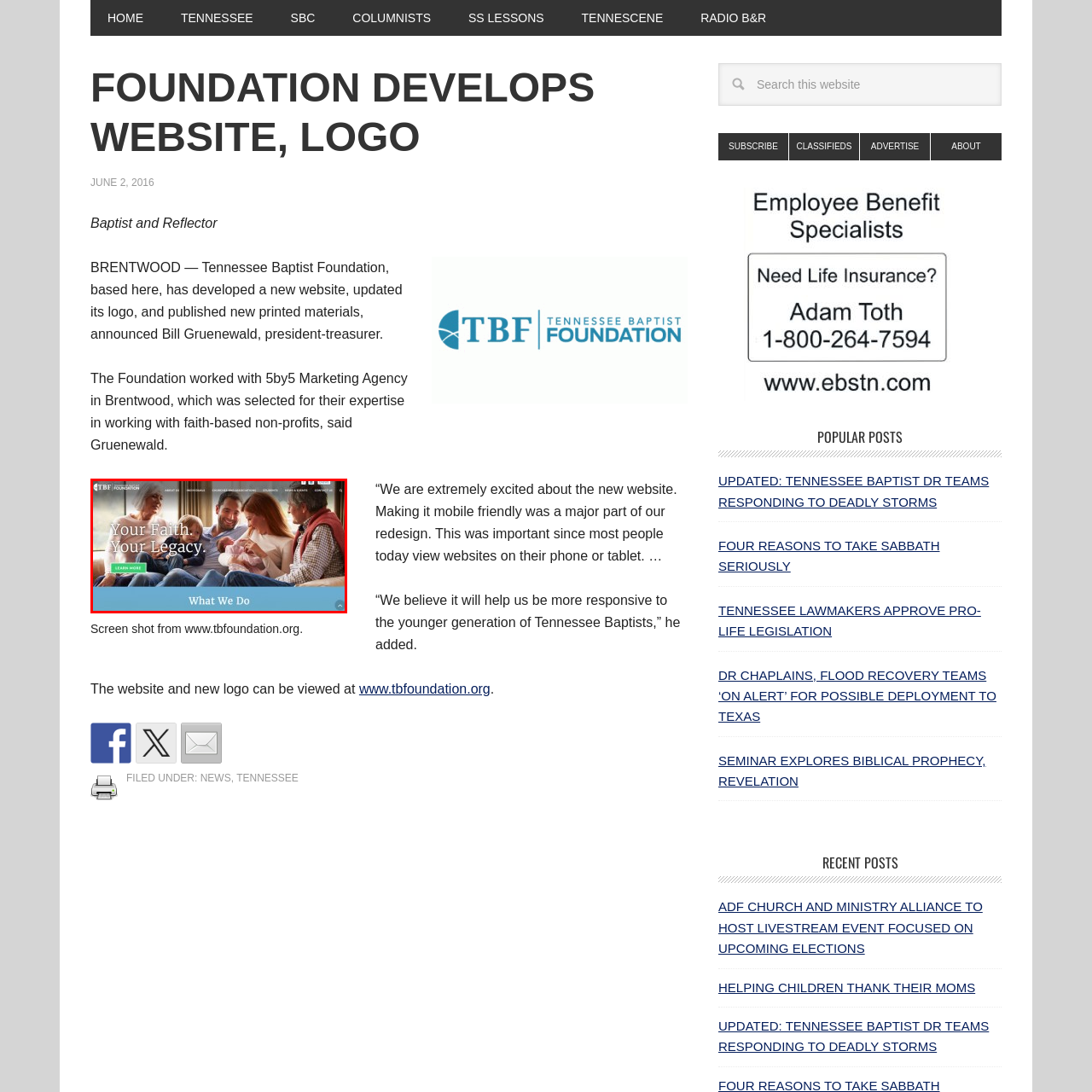What is the text overlay on the image?
Check the image encapsulated by the red bounding box and answer the question comprehensively.

The text overlay on the image reads 'Your Faith. Your Legacy.' prominently, representing the foundation's mission to support individuals in planning for their spiritual and financial future.